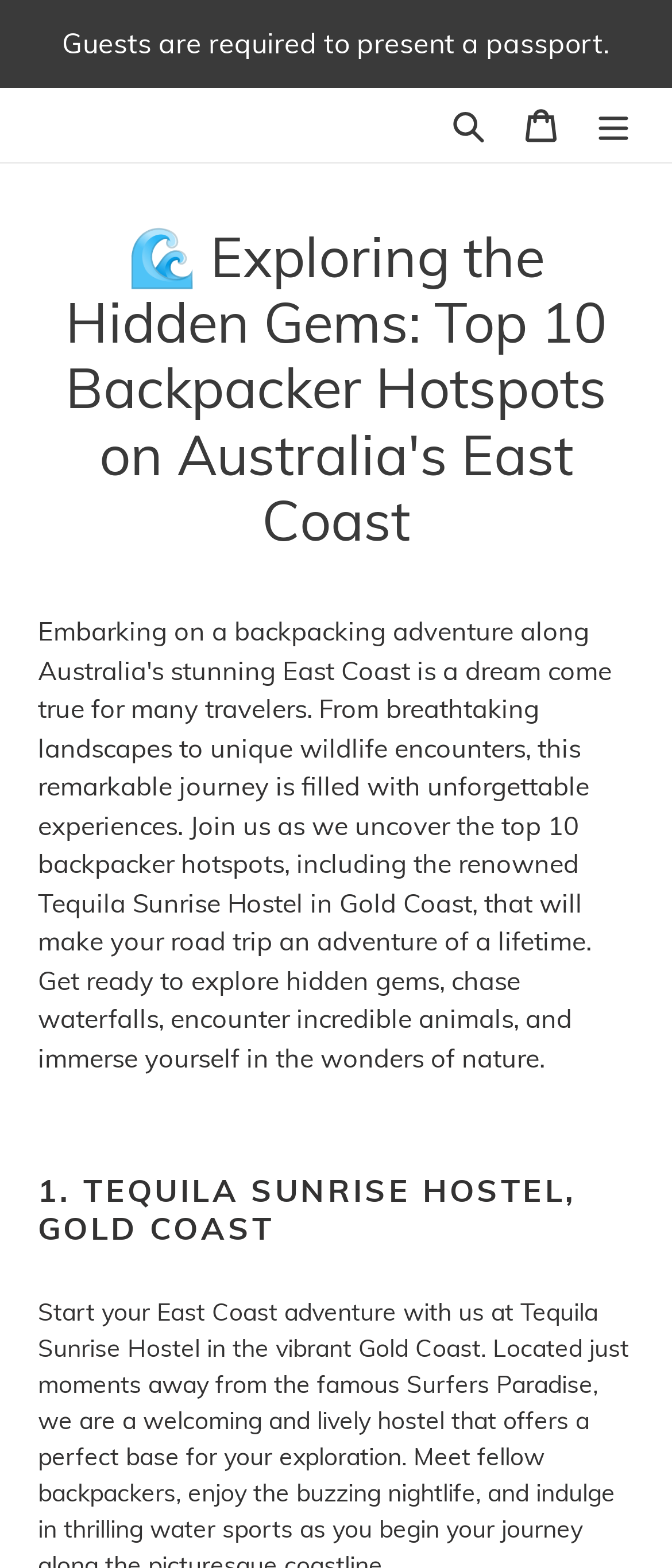What type of document is required to be presented? Please answer the question using a single word or phrase based on the image.

Passport